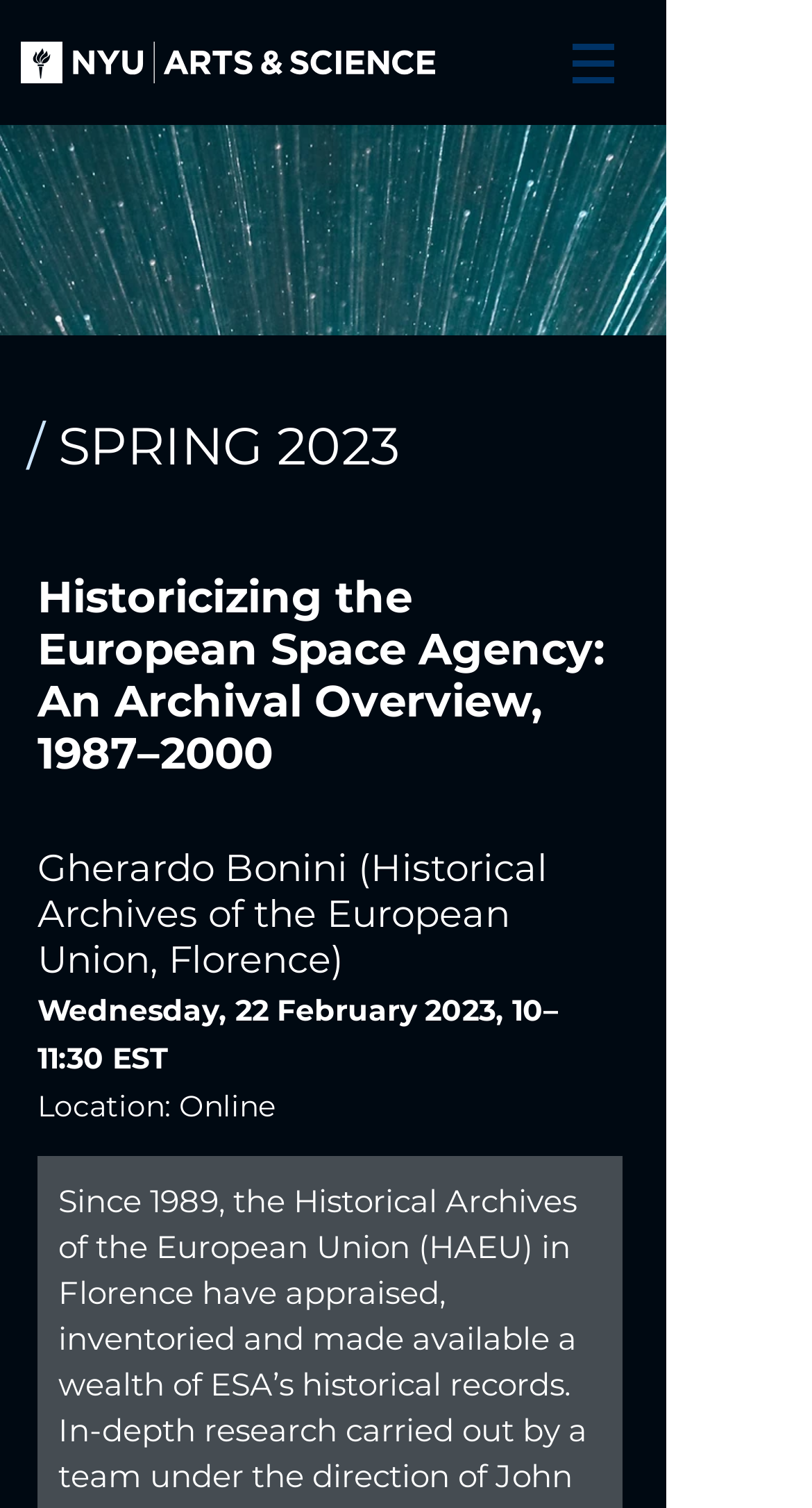Describe all the key features of the webpage in detail.

The webpage is about NYU Space Talks, specifically for Spring 2023. At the top left, there is a link. To the right of the link, there is a navigation menu labeled "Site" with a button that has a popup menu, accompanied by an image. 

Below the navigation menu, there is a heading that reads "/ SPRING 2023". Following this heading, there is a series of headings that describe an event. The first heading is "Historicizing the European Space Agency: An Archival Overview, 1987–2000", which is followed by the speaker's name, "Gherardo Bonini (Historical Archives of the European Union, Florence)". The event's details are then listed, including the date and time, "Wednesday, 22 February 2023, 10–11:30 EST", and the location, "Location: Online".